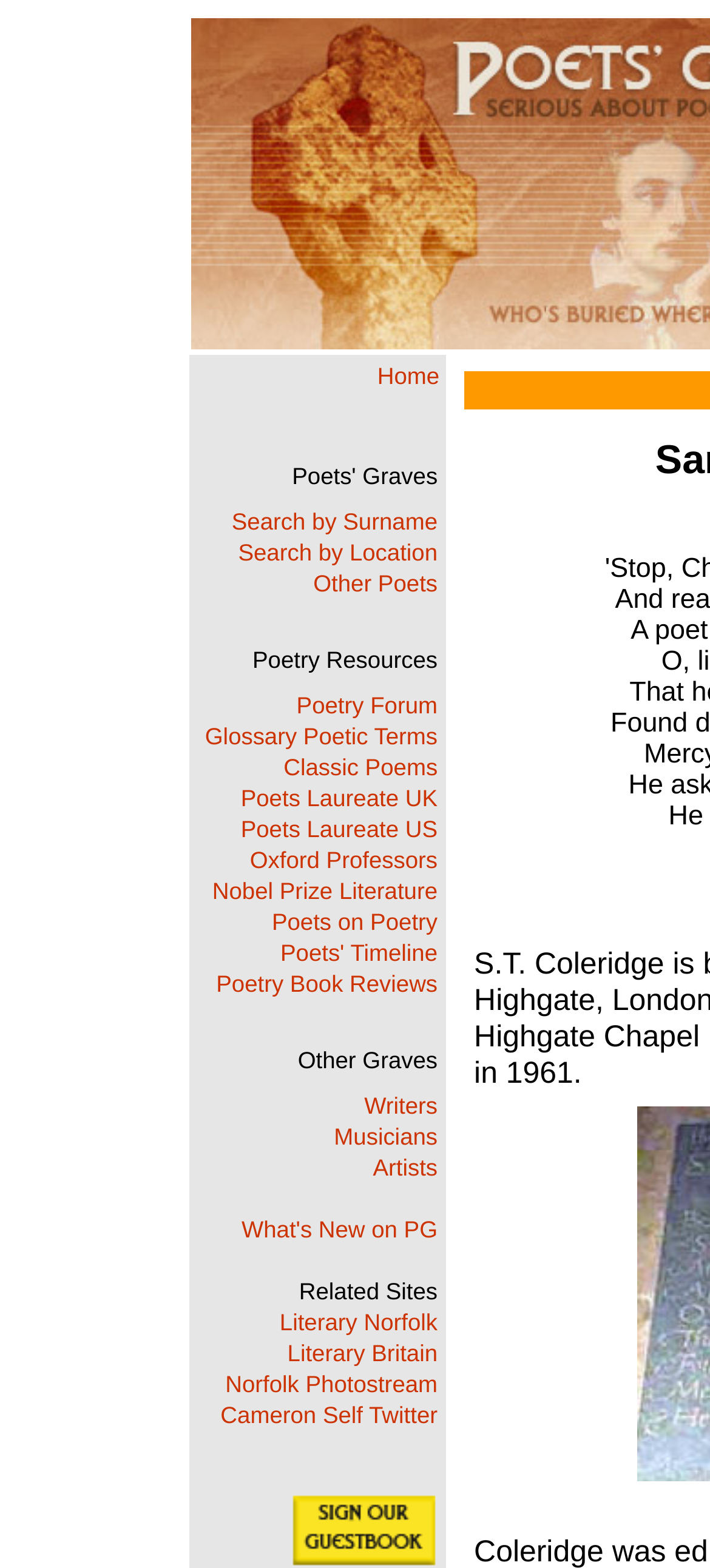Identify the bounding box coordinates for the region to click in order to carry out this instruction: "Search by Surname". Provide the coordinates using four float numbers between 0 and 1, formatted as [left, top, right, bottom].

[0.277, 0.323, 0.619, 0.342]